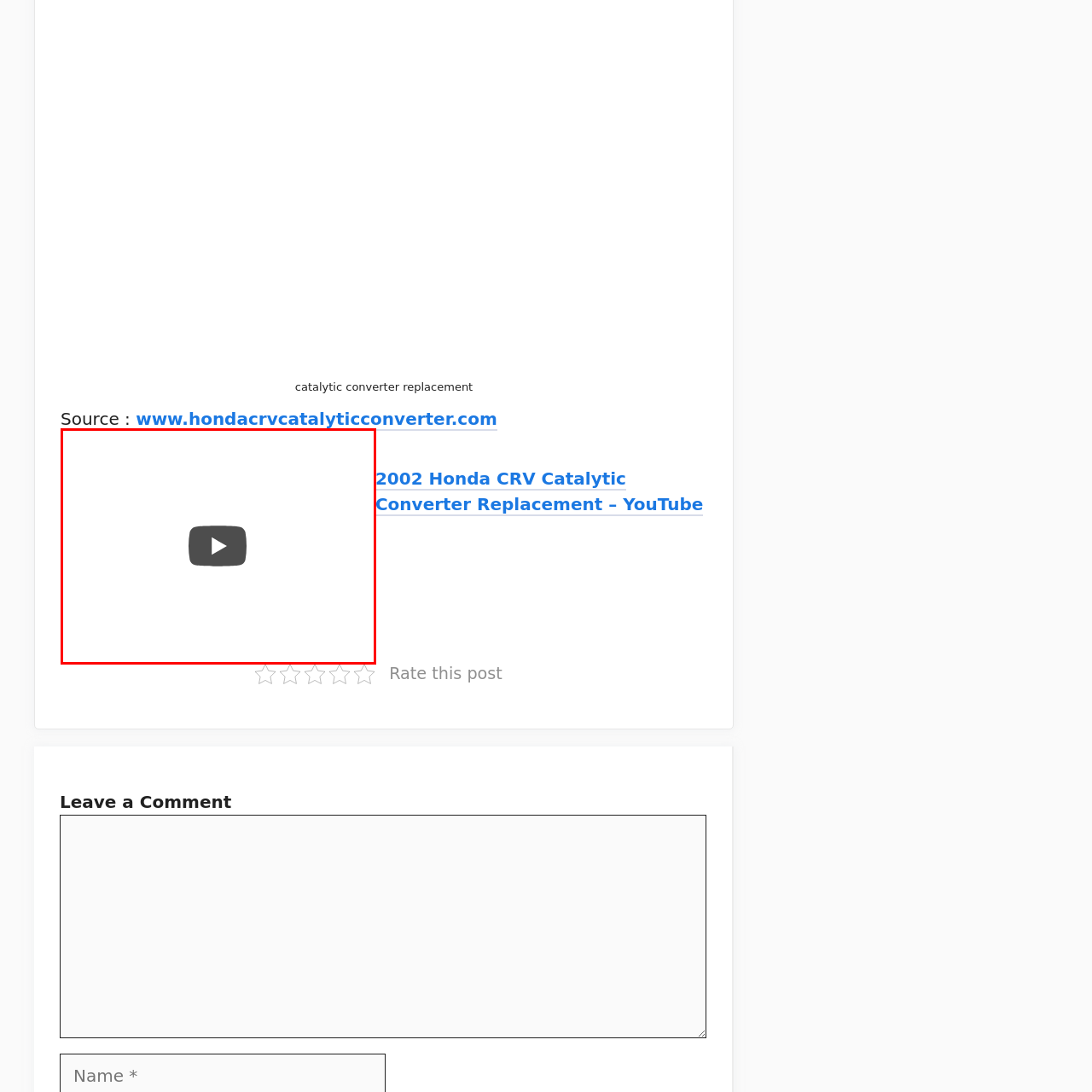Focus on the highlighted area in red, What action is the visual component inviting the user to take? Answer using a single word or phrase.

Click and view